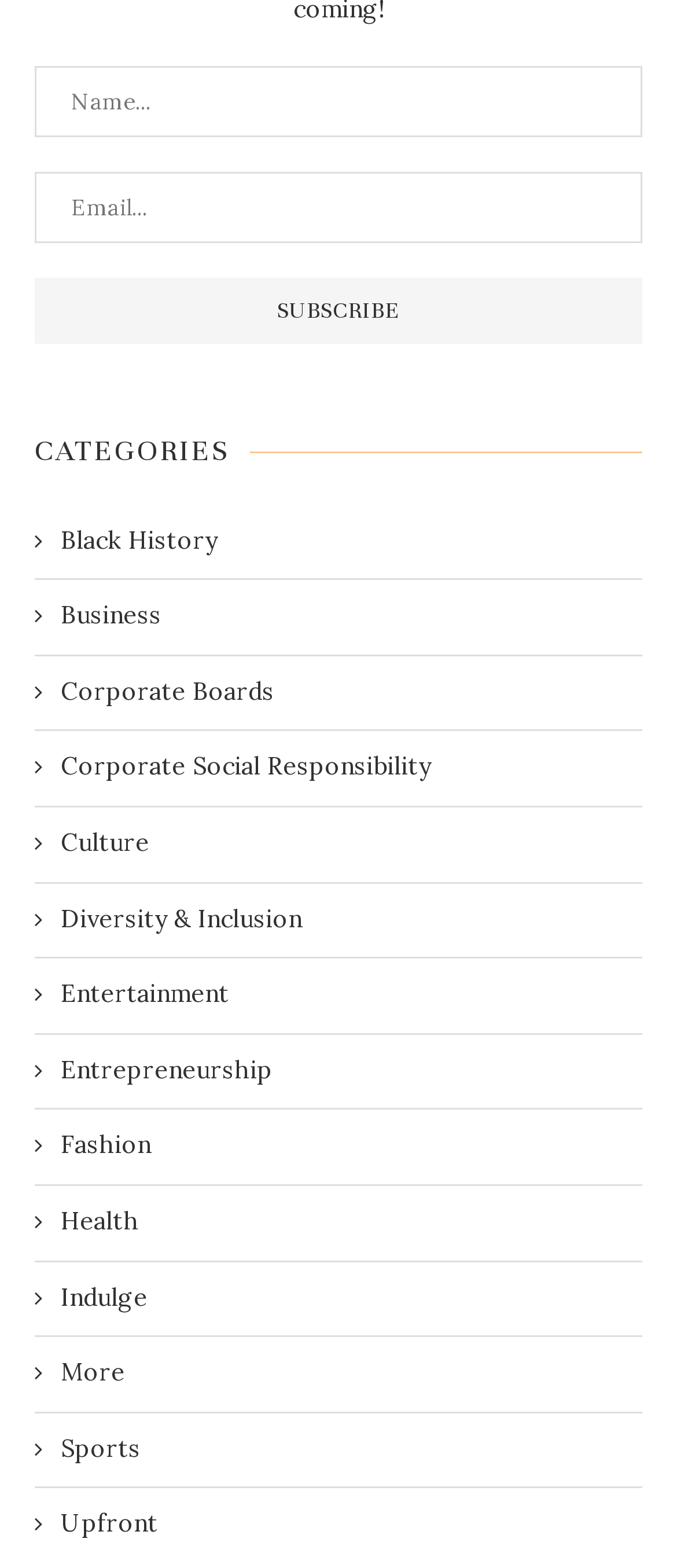Provide the bounding box coordinates of the section that needs to be clicked to accomplish the following instruction: "Check out the Entertainment section."

[0.051, 0.624, 0.944, 0.645]